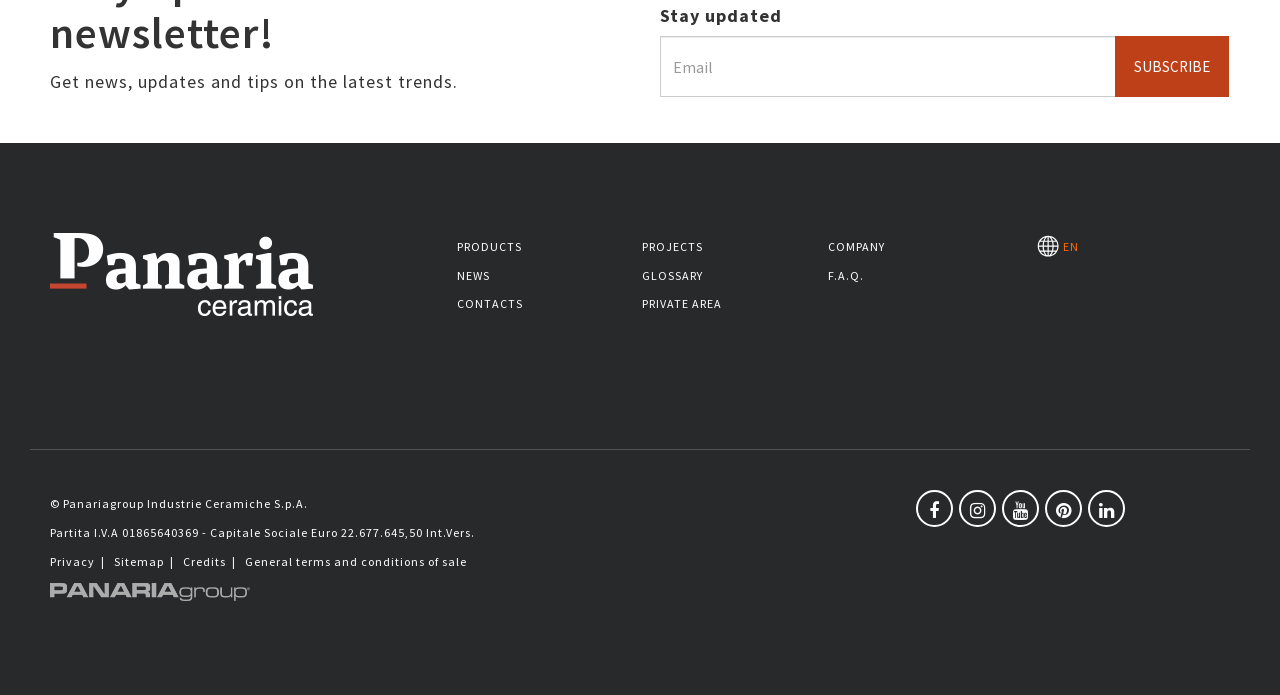Could you locate the bounding box coordinates for the section that should be clicked to accomplish this task: "Check the company information".

[0.647, 0.344, 0.691, 0.365]